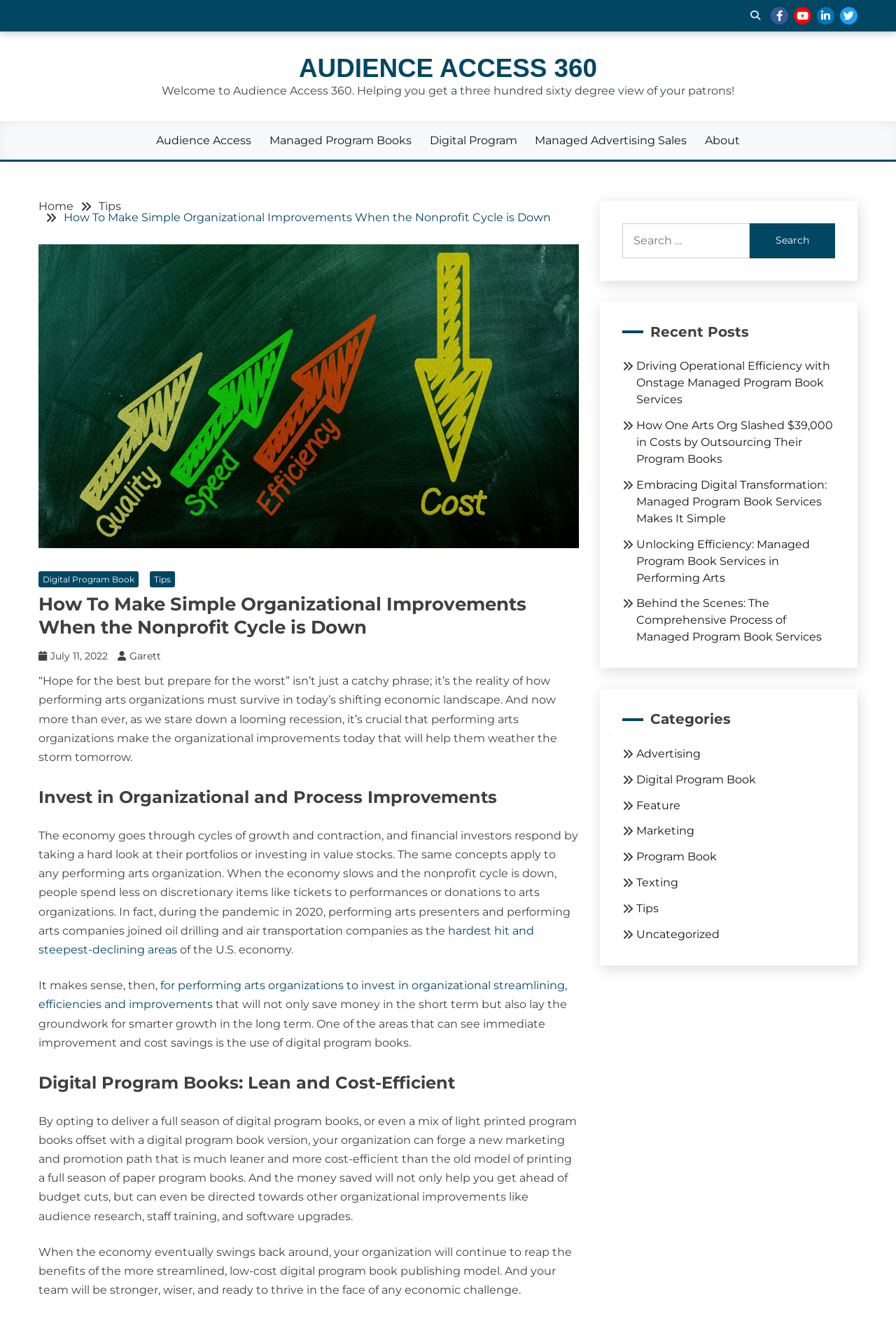Determine the main headline from the webpage and extract its text.

How To Make Simple Organizational Improvements When the Nonprofit Cycle is Down